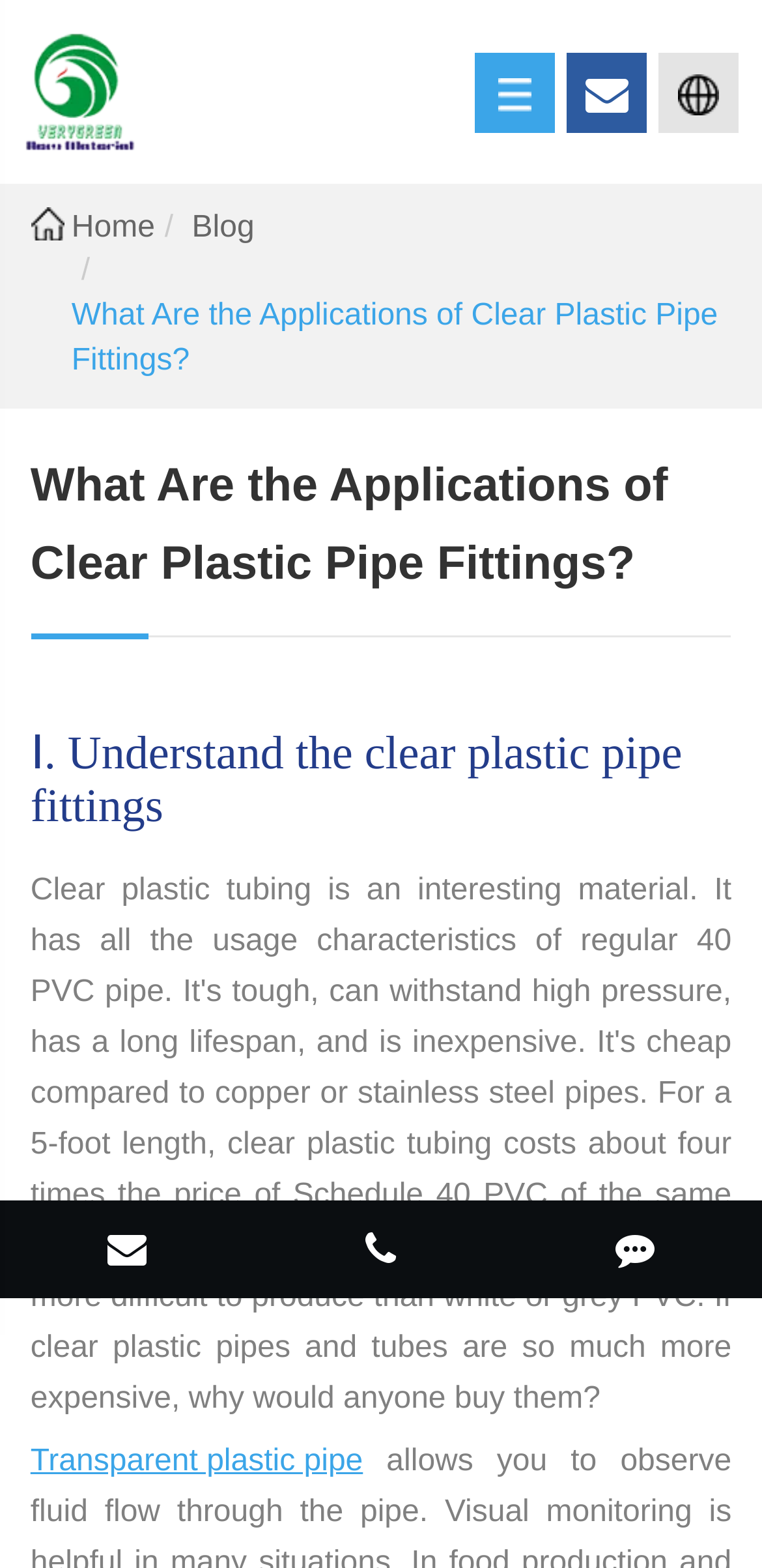Predict the bounding box of the UI element based on the description: "Transparent plastic pipe". The coordinates should be four float numbers between 0 and 1, formatted as [left, top, right, bottom].

[0.04, 0.916, 0.476, 0.949]